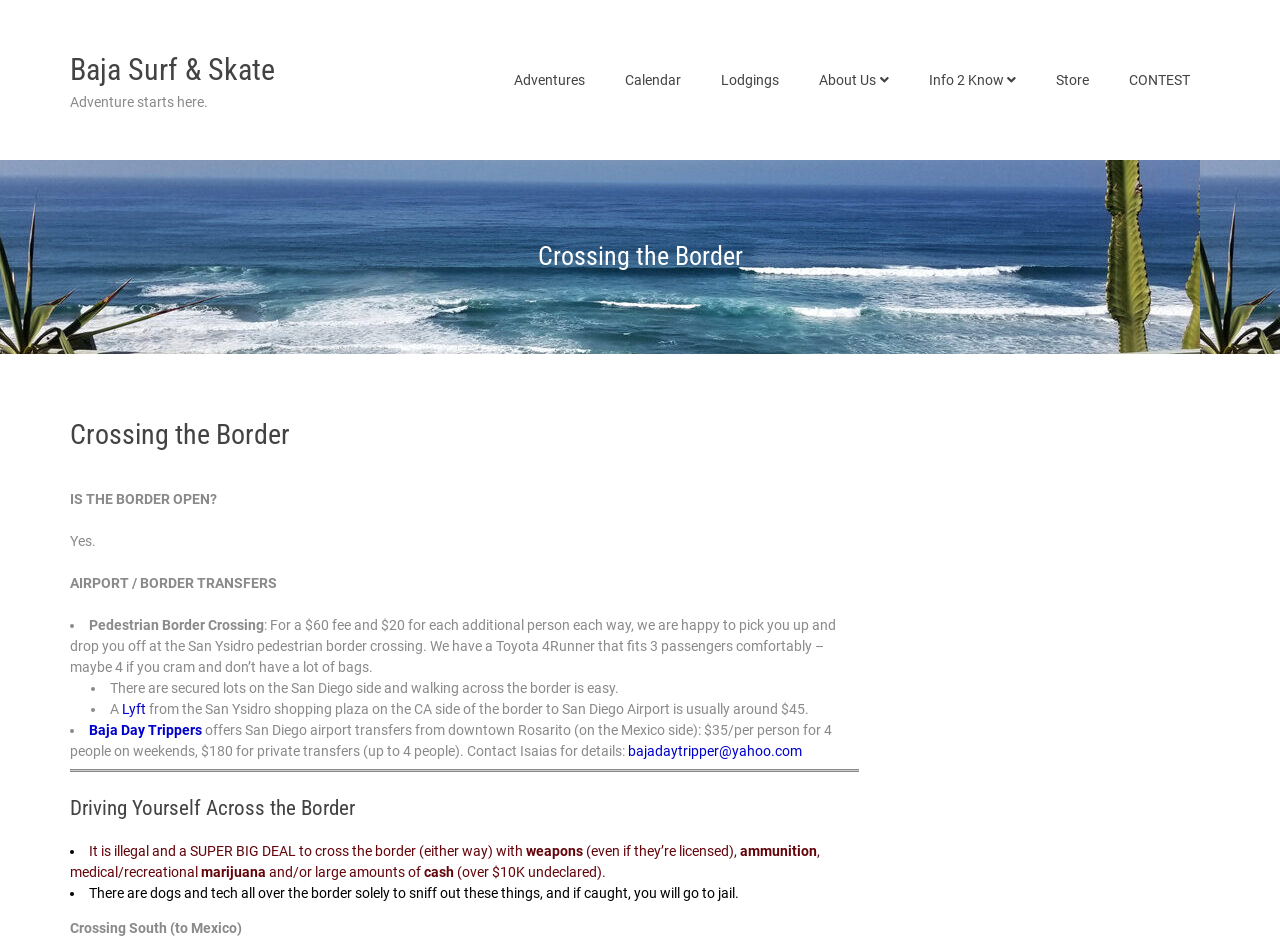Please determine the bounding box coordinates of the element to click on in order to accomplish the following task: "Click on the Deutsch language option". Ensure the coordinates are four float numbers ranging from 0 to 1, i.e., [left, top, right, bottom].

None